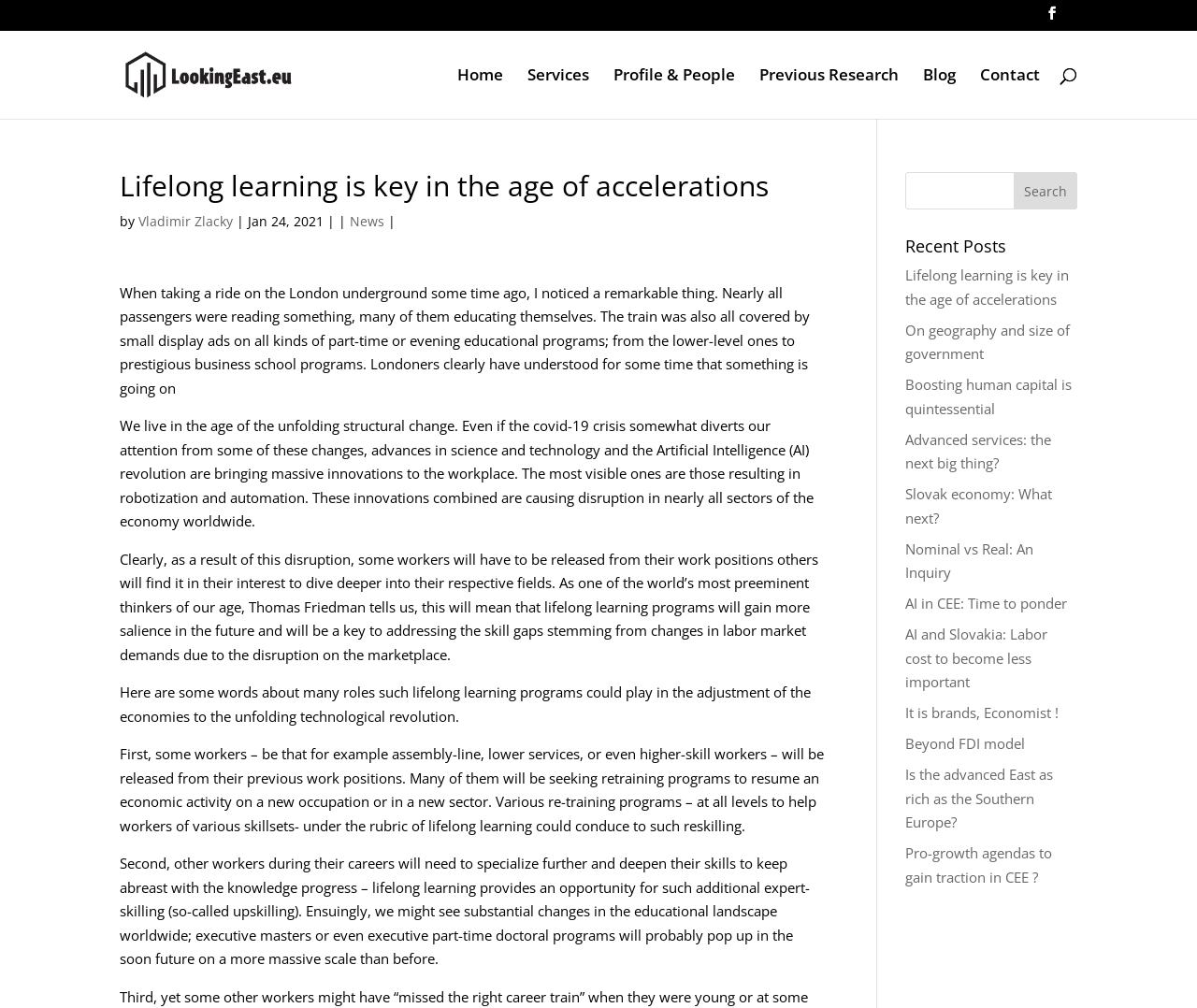Identify the bounding box coordinates of the clickable region necessary to fulfill the following instruction: "Go to Home page". The bounding box coordinates should be four float numbers between 0 and 1, i.e., [left, top, right, bottom].

[0.382, 0.067, 0.42, 0.117]